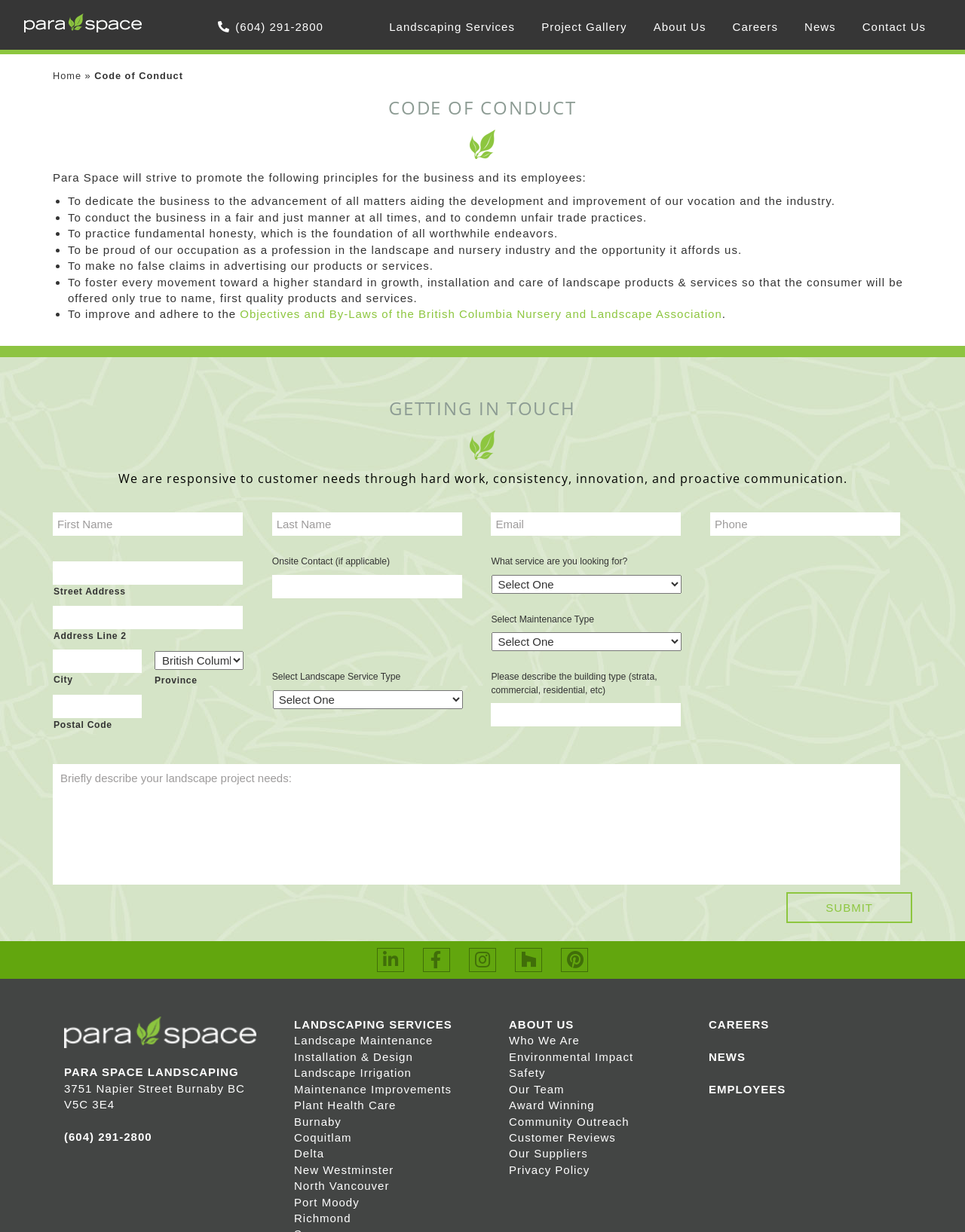Show me the bounding box coordinates of the clickable region to achieve the task as per the instruction: "Click the 'Submit' button".

[0.815, 0.724, 0.945, 0.749]